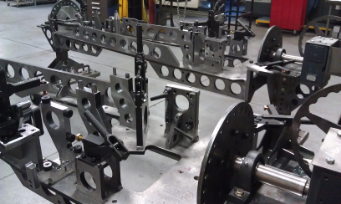Give a short answer using one word or phrase for the question:
What is the purpose of the brackets and alignment features?

Part locating and handling